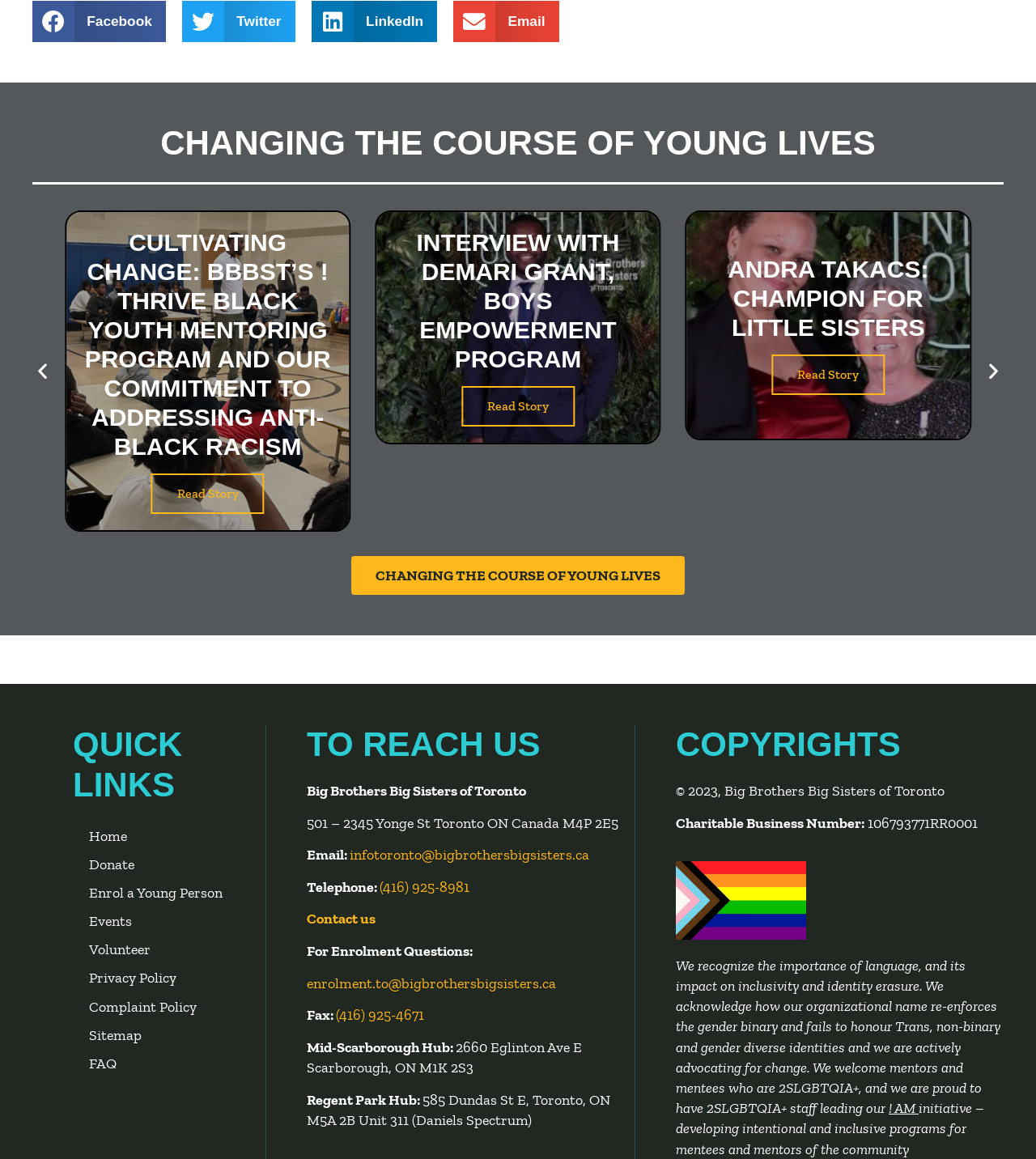Mark the bounding box of the element that matches the following description: "Complaint Policy".

[0.07, 0.857, 0.254, 0.881]